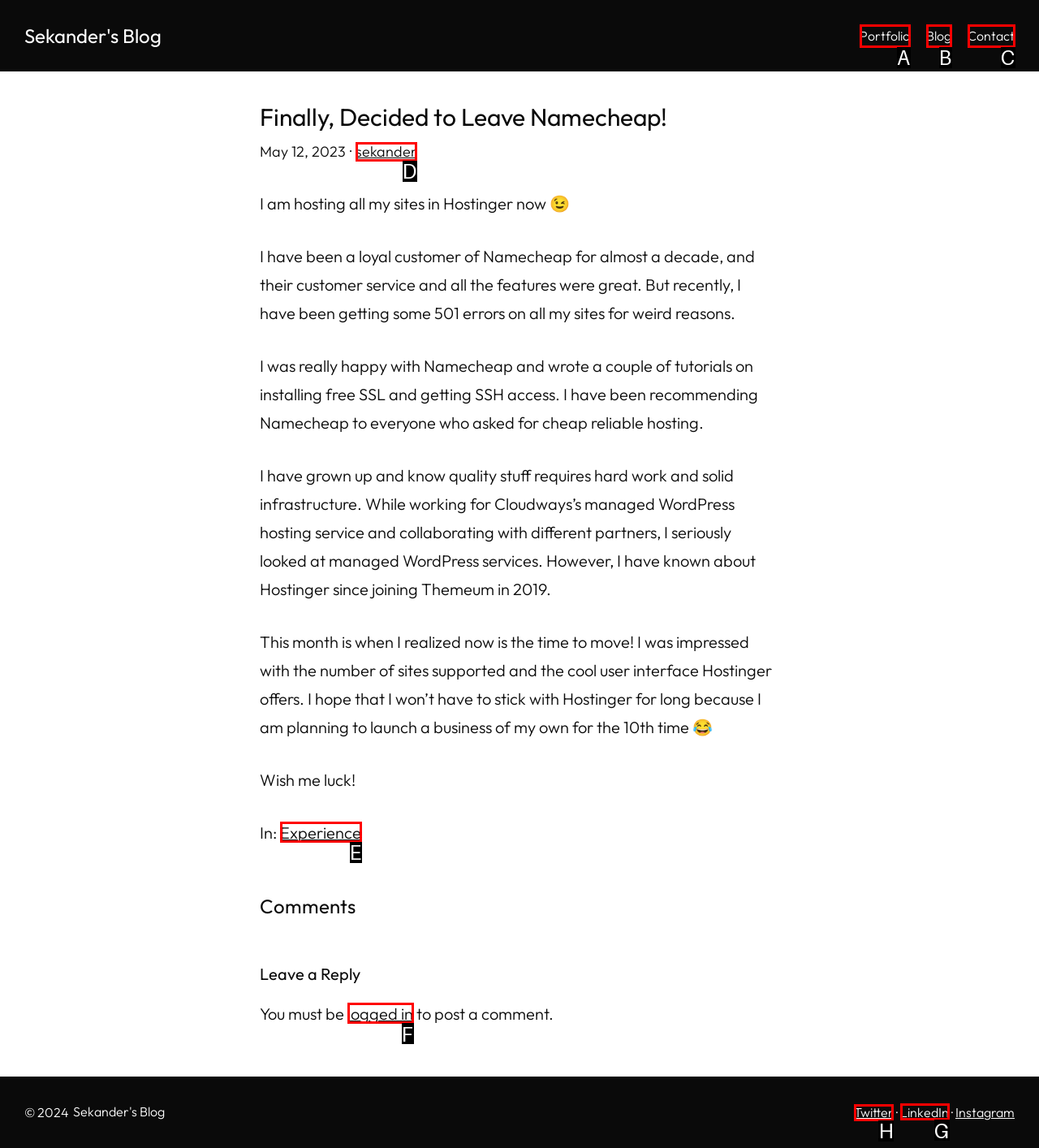Determine the letter of the UI element that you need to click to perform the task: follow on Twitter.
Provide your answer with the appropriate option's letter.

H